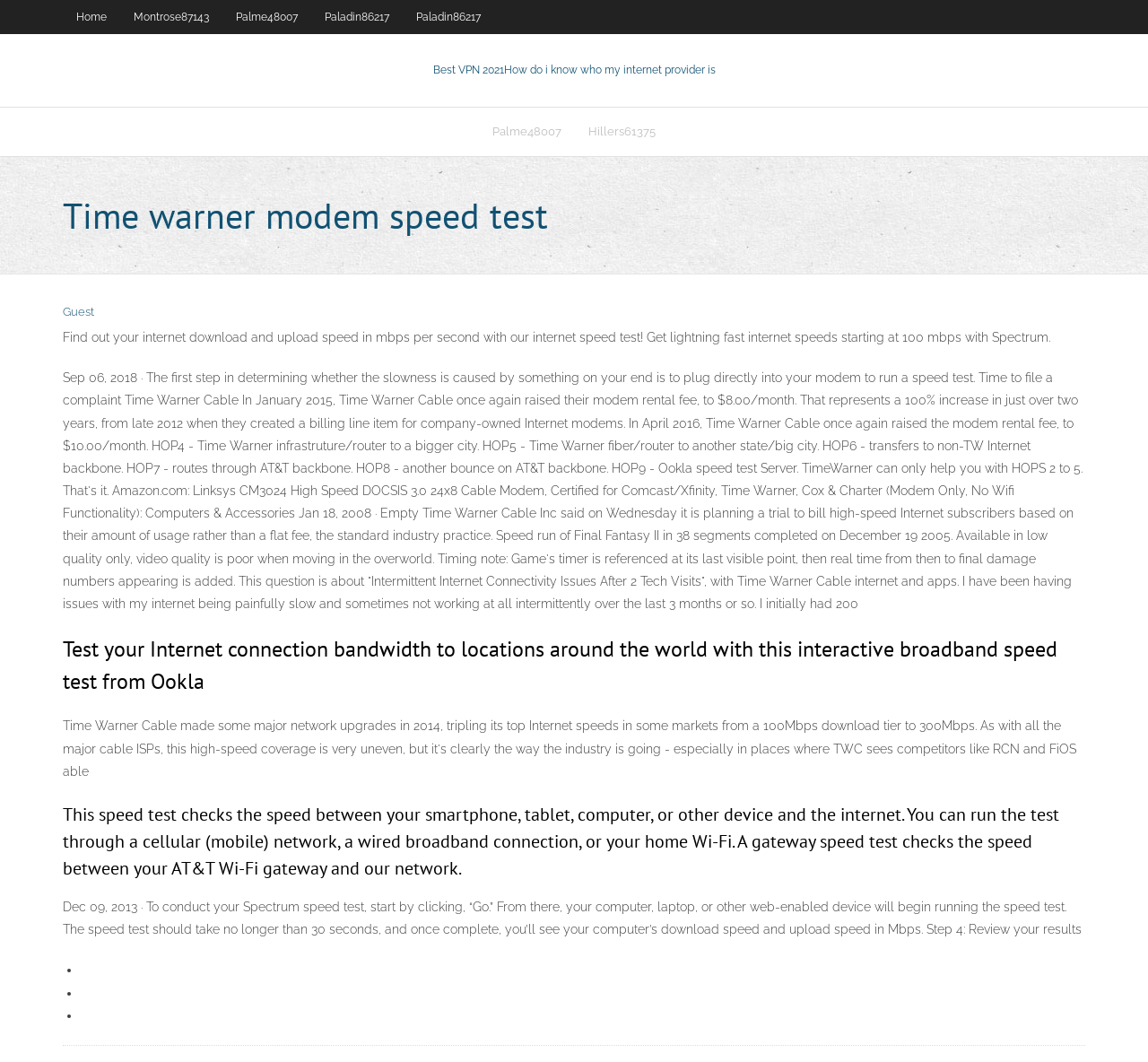What is the purpose of plugging directly into the modem?
Please provide a single word or phrase as your answer based on the screenshot.

To run a speed test